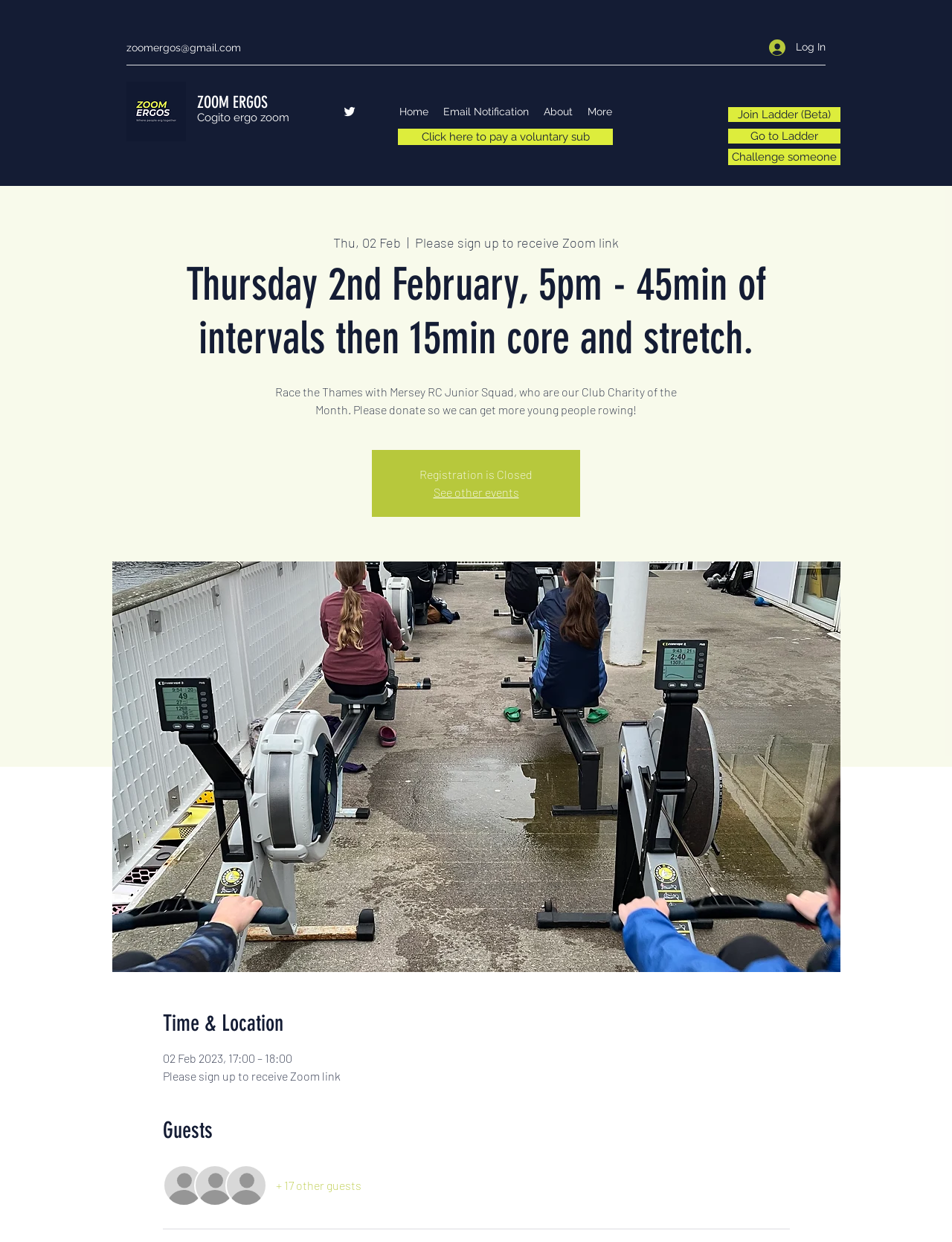How many guests are attending the event?
Based on the image, give a one-word or short phrase answer.

17 other guests